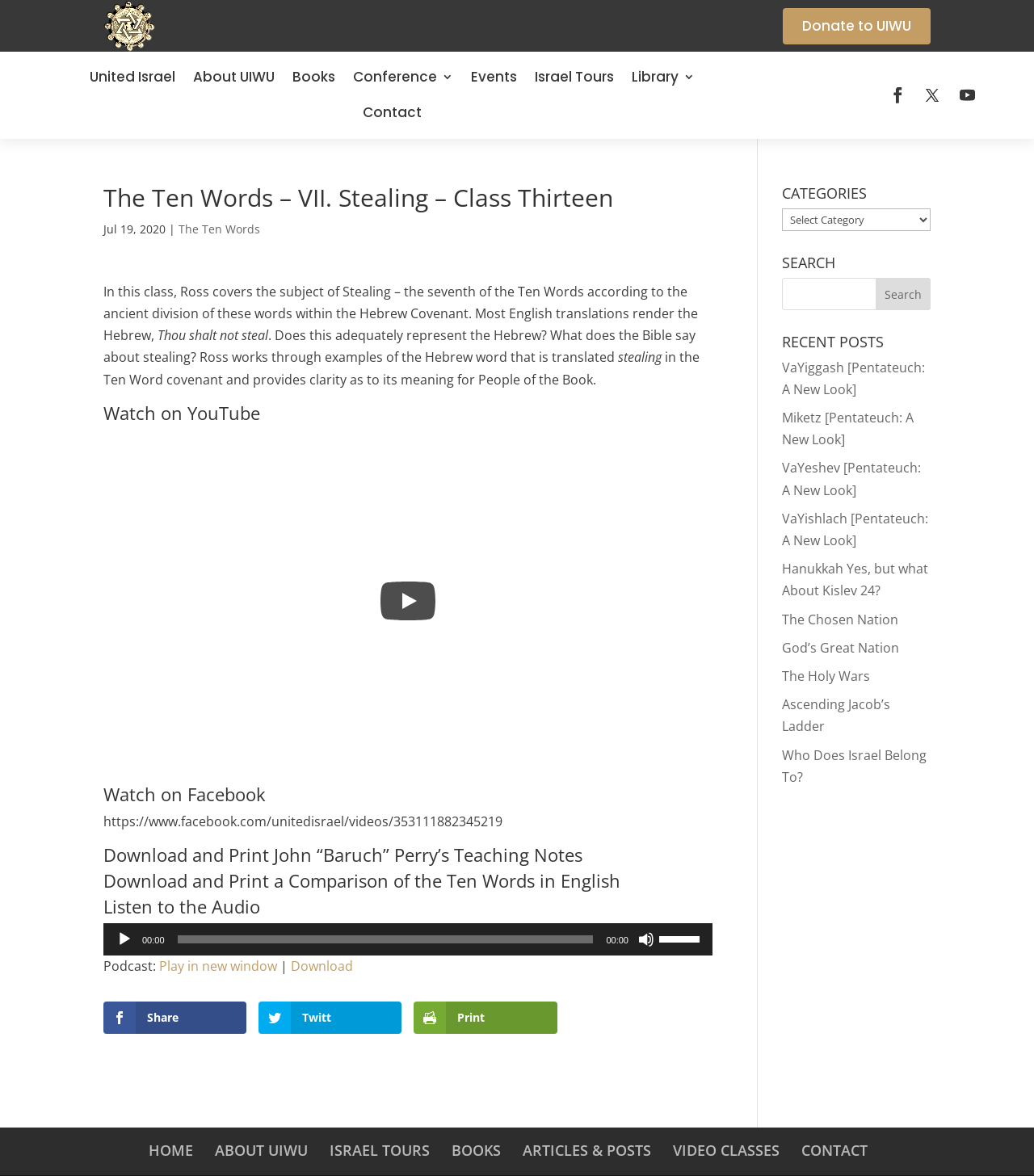What is the date of the article?
Please provide a comprehensive answer based on the visual information in the image.

I found the date of the article by looking at the StaticText element with the text 'Jul 19, 2020' which is a child of the article element.